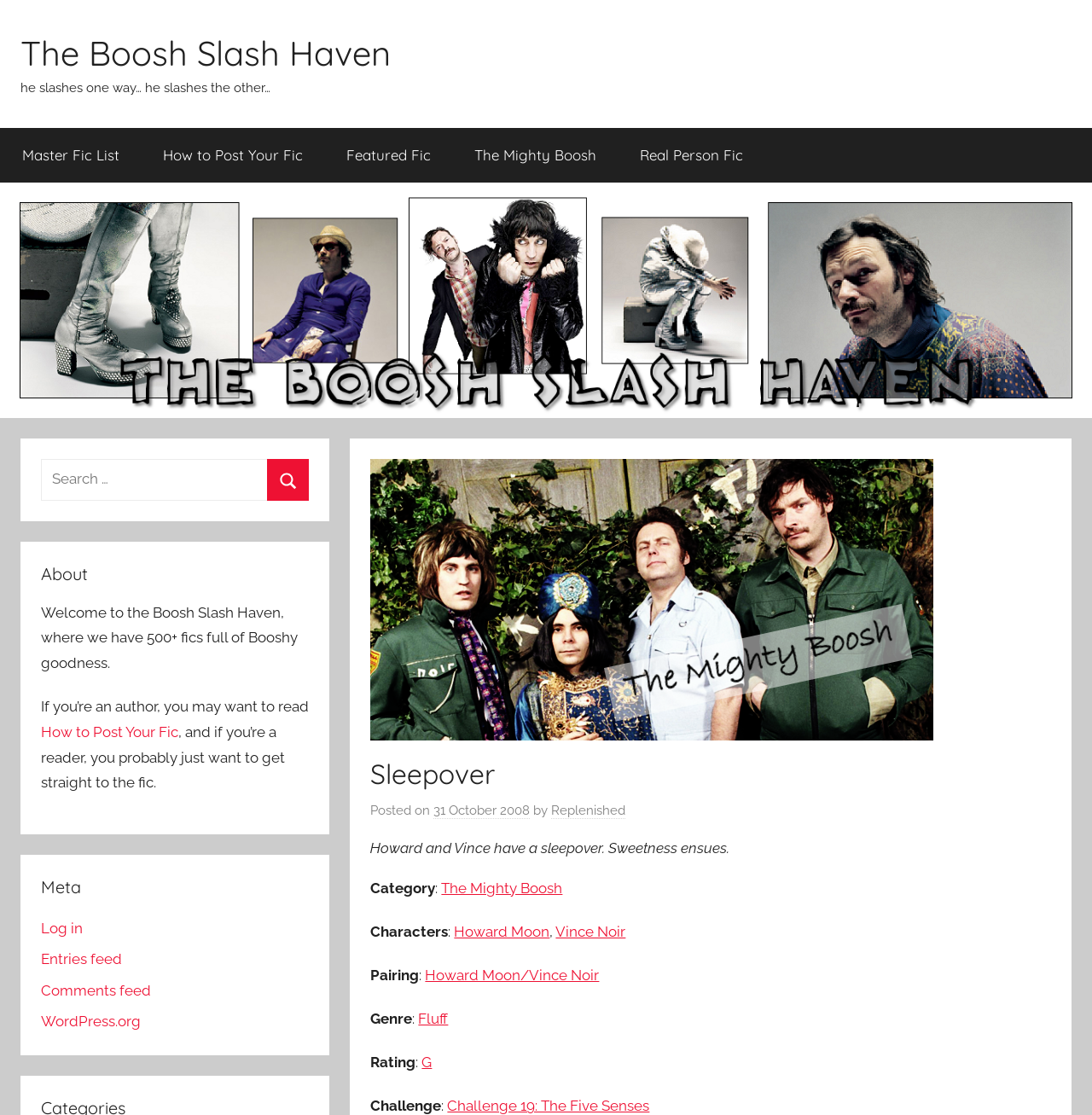Locate the bounding box coordinates of the area where you should click to accomplish the instruction: "Read the featured fic".

[0.297, 0.115, 0.414, 0.164]